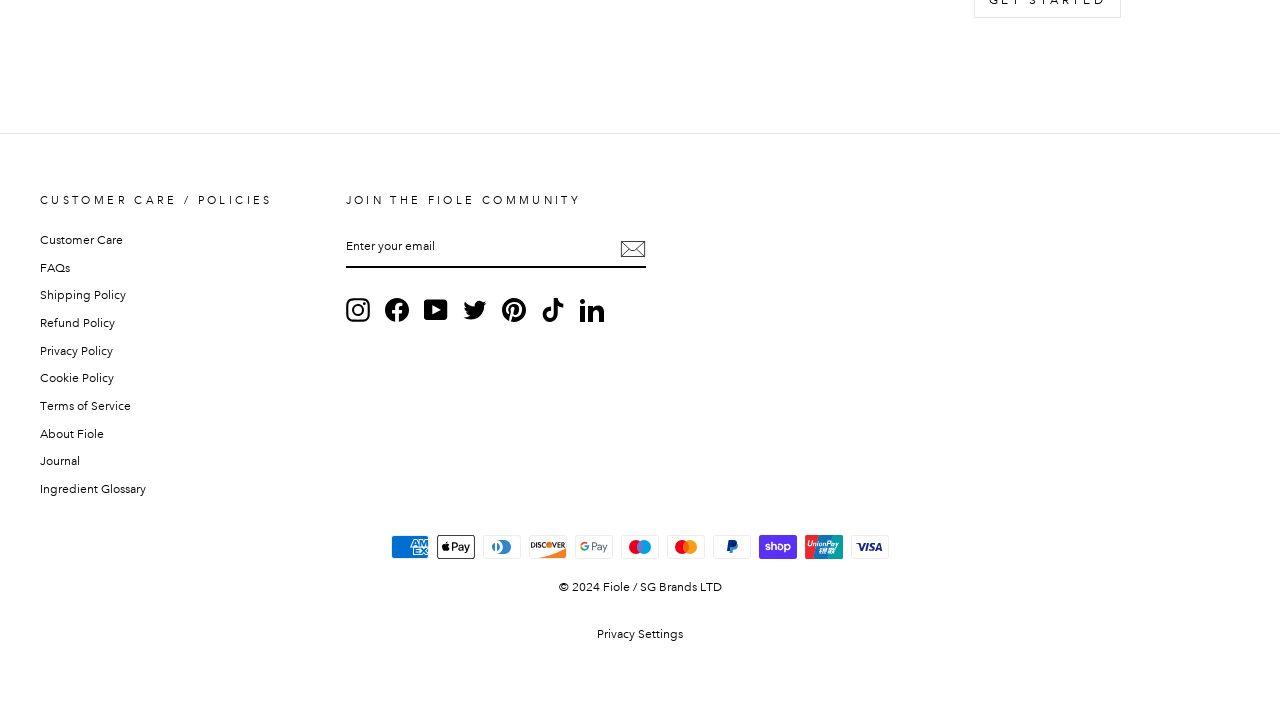What social media platforms is Fiole on?
Based on the screenshot, respond with a single word or phrase.

Multiple